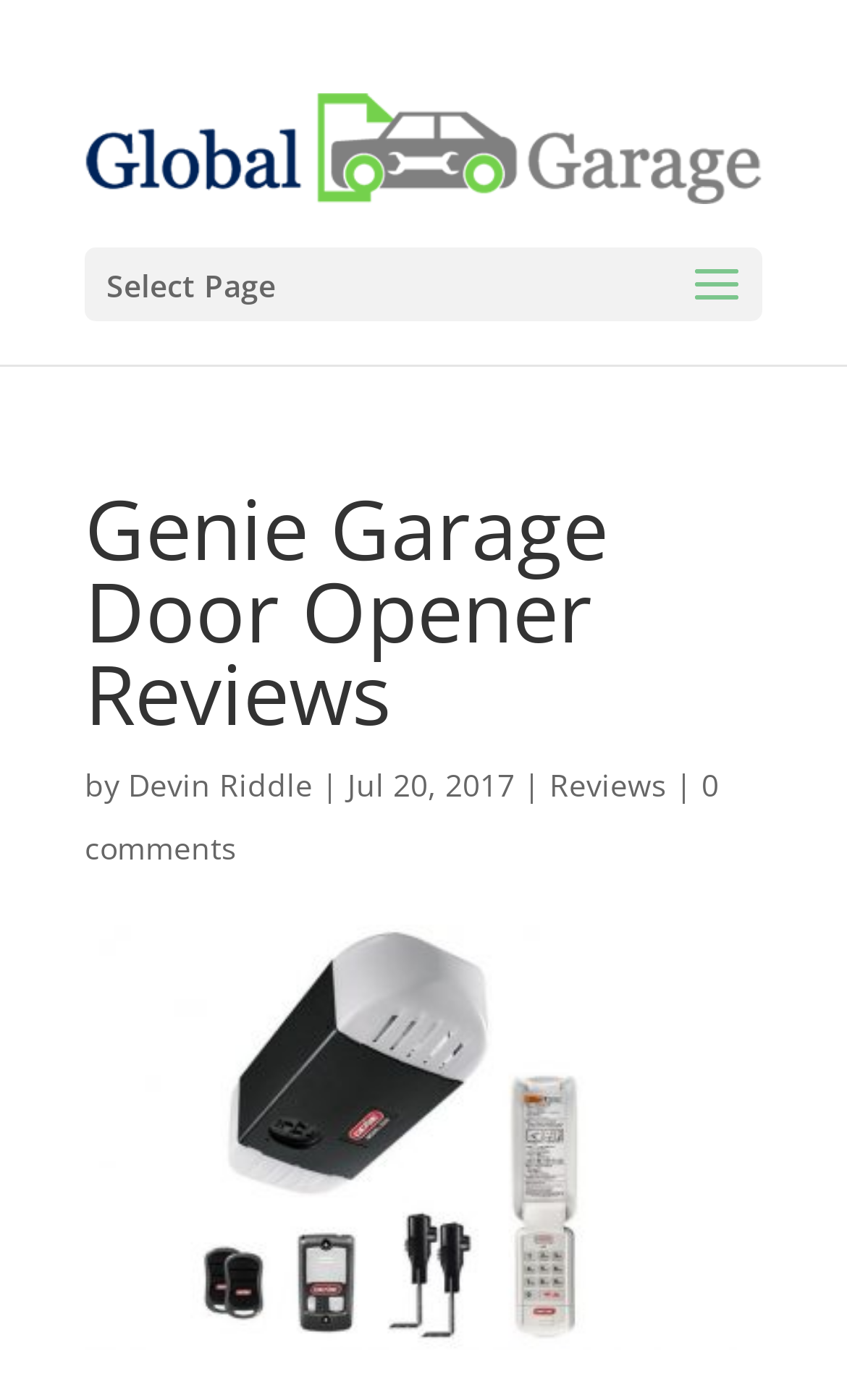Please respond in a single word or phrase: 
Who wrote the review?

Devin Riddle